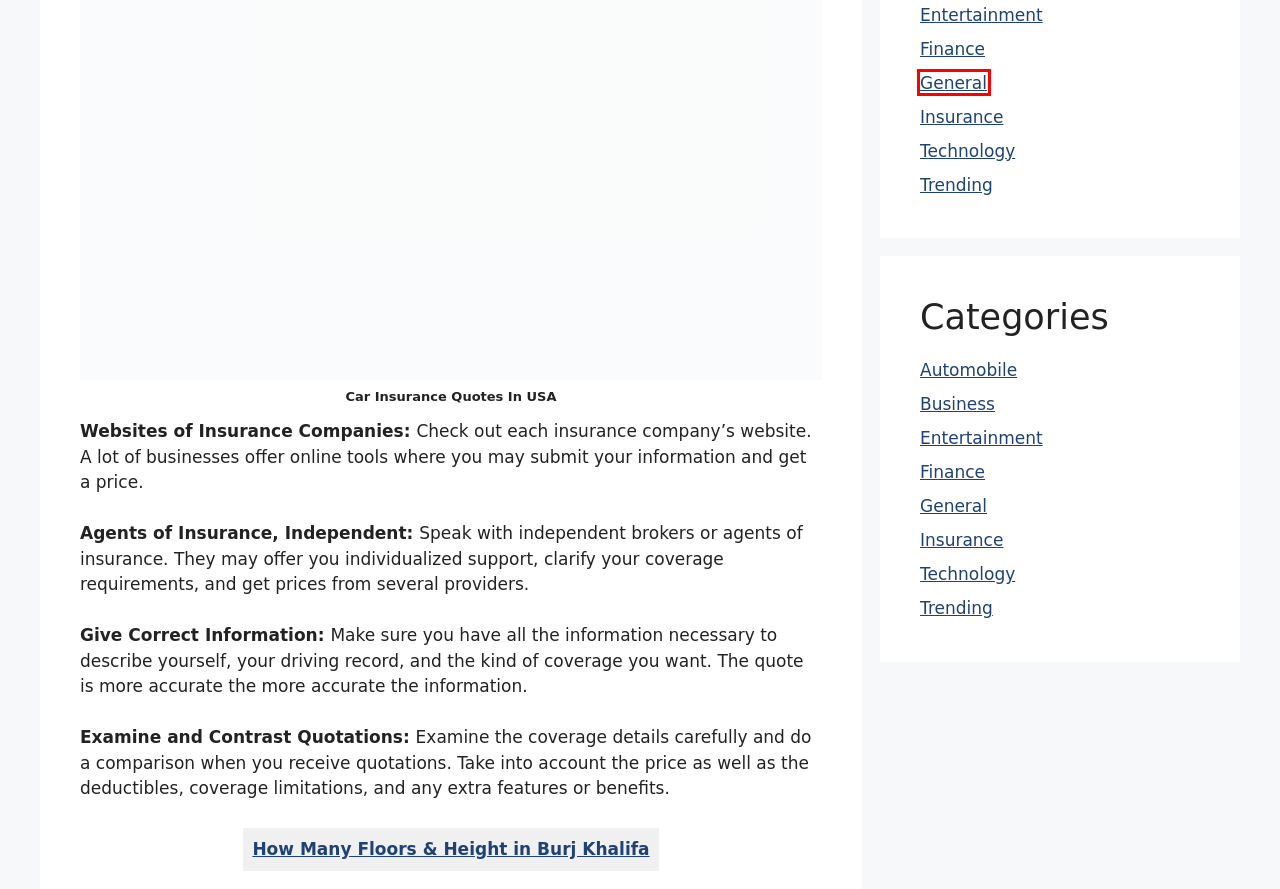Given a screenshot of a webpage with a red bounding box around an element, choose the most appropriate webpage description for the new page displayed after clicking the element within the bounding box. Here are the candidates:
A. General - Usaviewpoint.Com
B. Bayard Rustin: The Unsung Hero Of The Civil Rights Movement
C. How To Delete Instagram Account: Step-by-Step Guide To Deleting Your Account
D. Burj Khalifa: How Many Floors & Height
E. The Legacy Of Barack Obama: A Visionary Leader Who Inspired Change 2024
F. Unraveling The Mystery: The Apple Vs. Android Conundrum Explored
G. Insurance - Usaviewpoint.Com
H. Gypsy Rose: Beyond The Headlines, Beyond The Myths

A